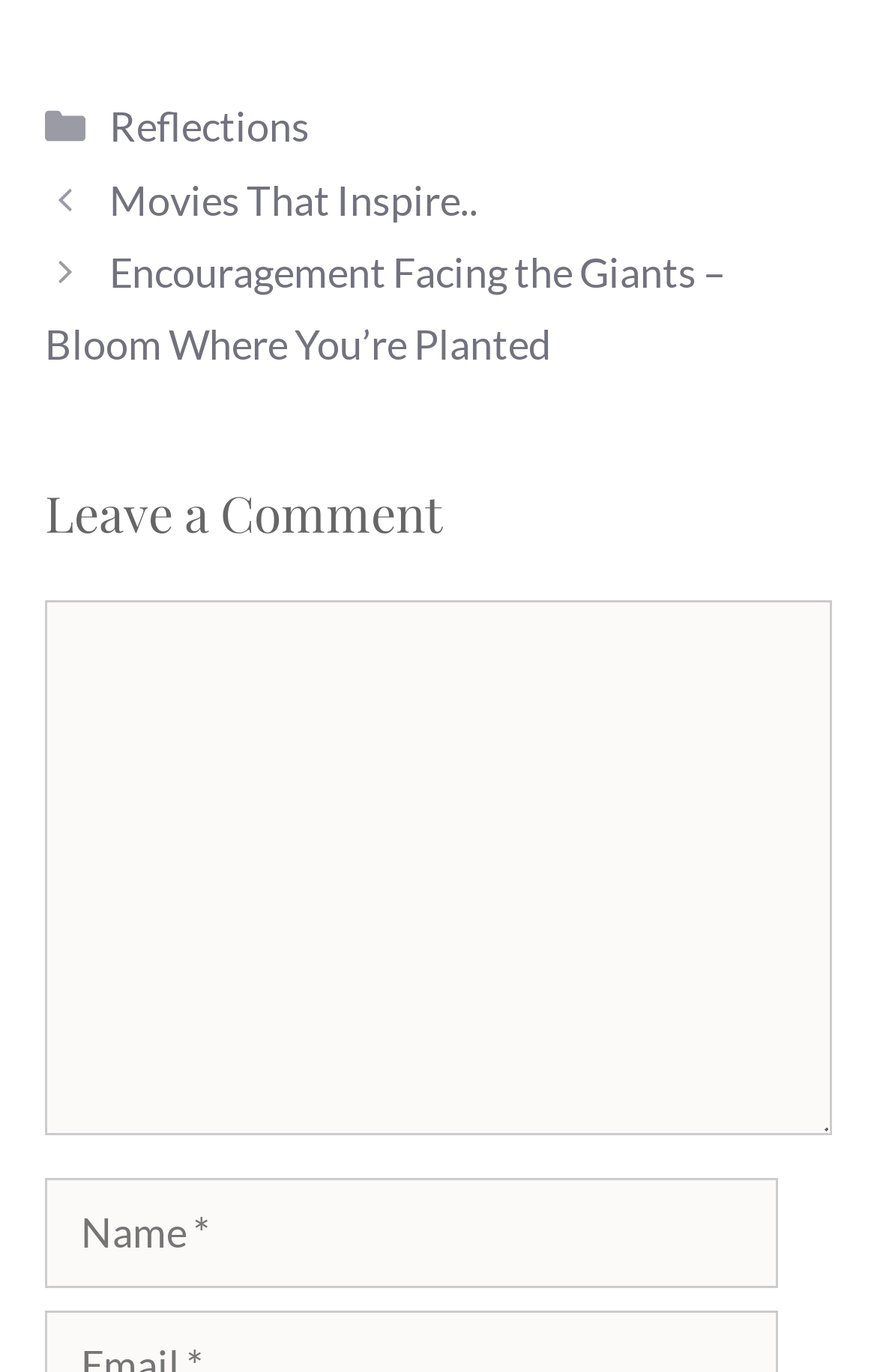Please find the bounding box coordinates (top-left x, top-left y, bottom-right x, bottom-right y) in the screenshot for the UI element described as follows: Wiliston Working Artist Award

None